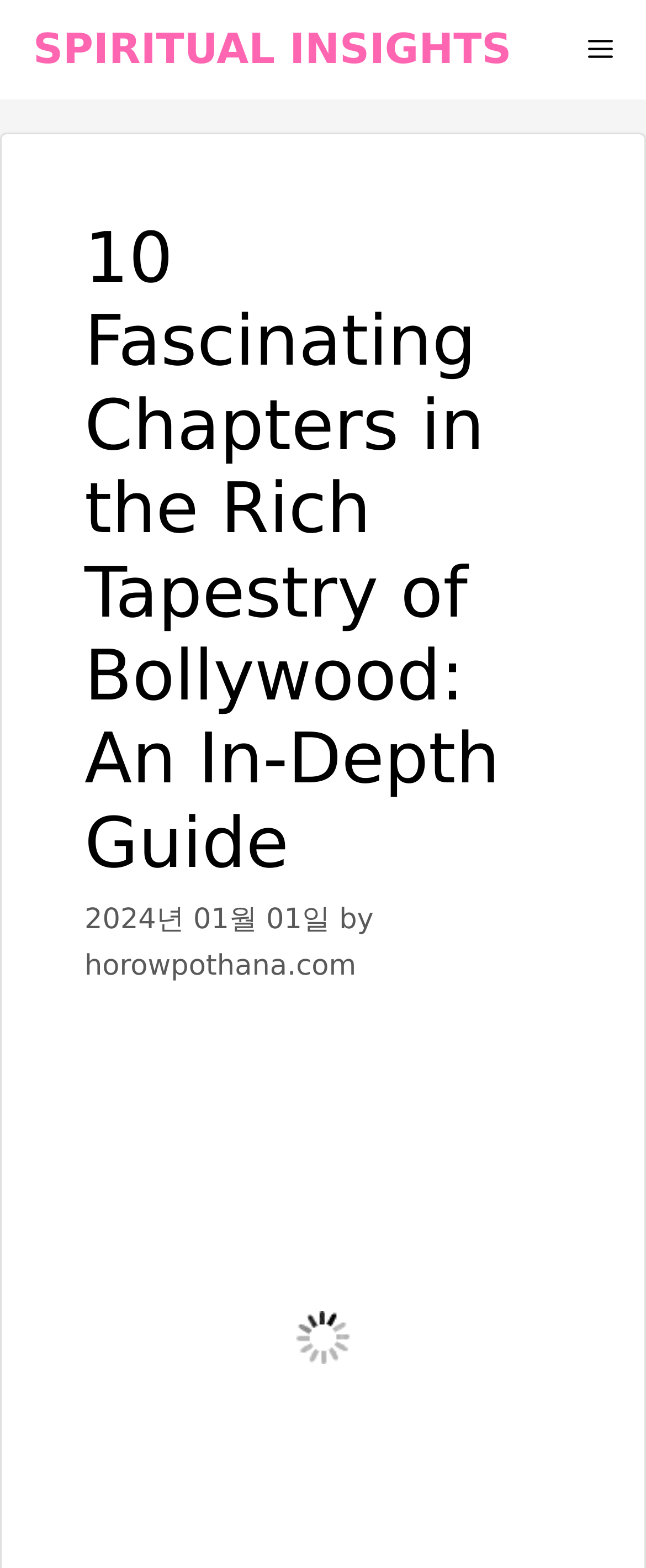Provide the bounding box coordinates of the UI element this sentence describes: "Menu".

[0.859, 0.0, 1.0, 0.063]